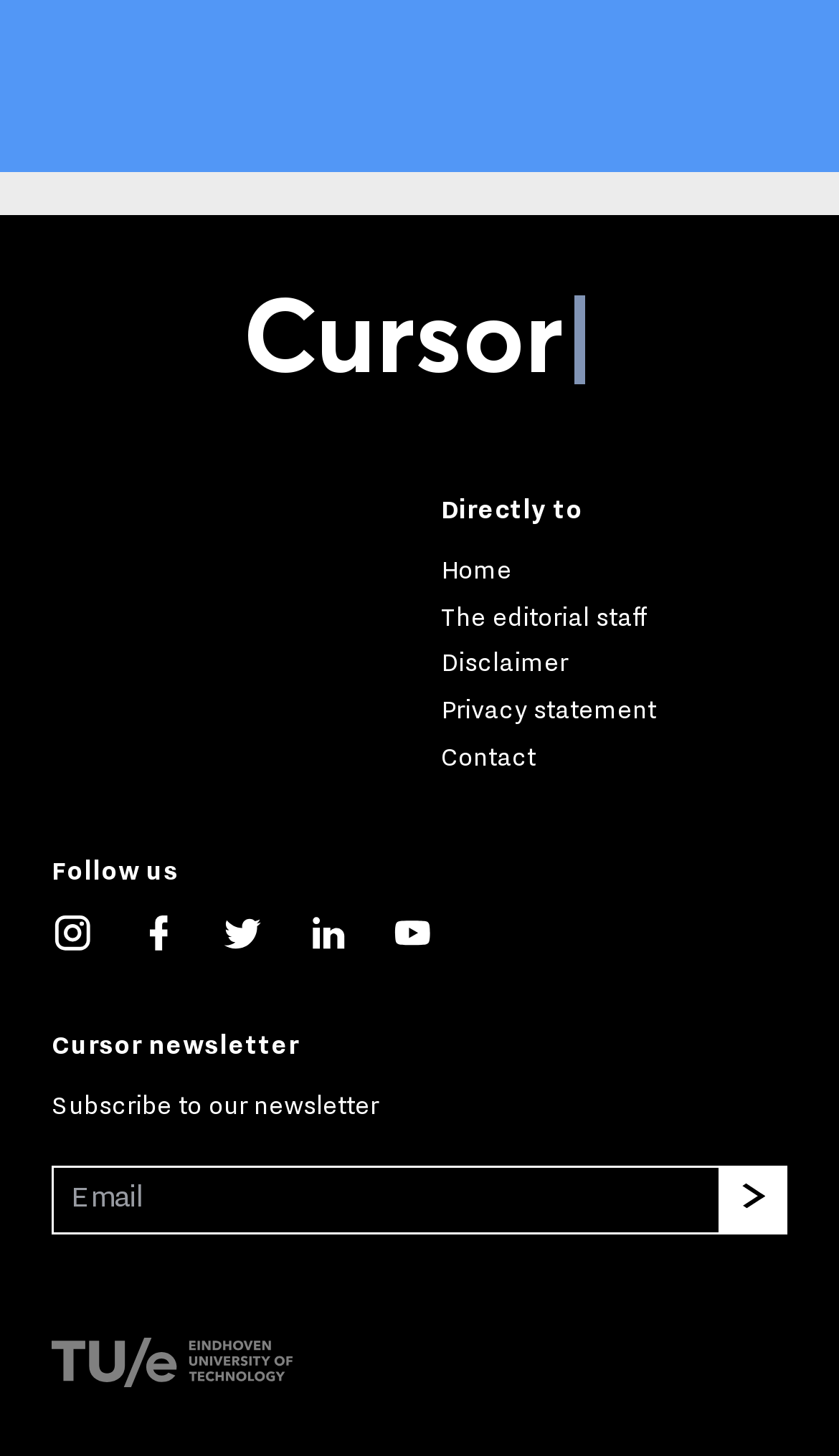Please identify the bounding box coordinates of the element's region that should be clicked to execute the following instruction: "Subscribe to the newsletter". The bounding box coordinates must be four float numbers between 0 and 1, i.e., [left, top, right, bottom].

[0.856, 0.8, 0.938, 0.848]